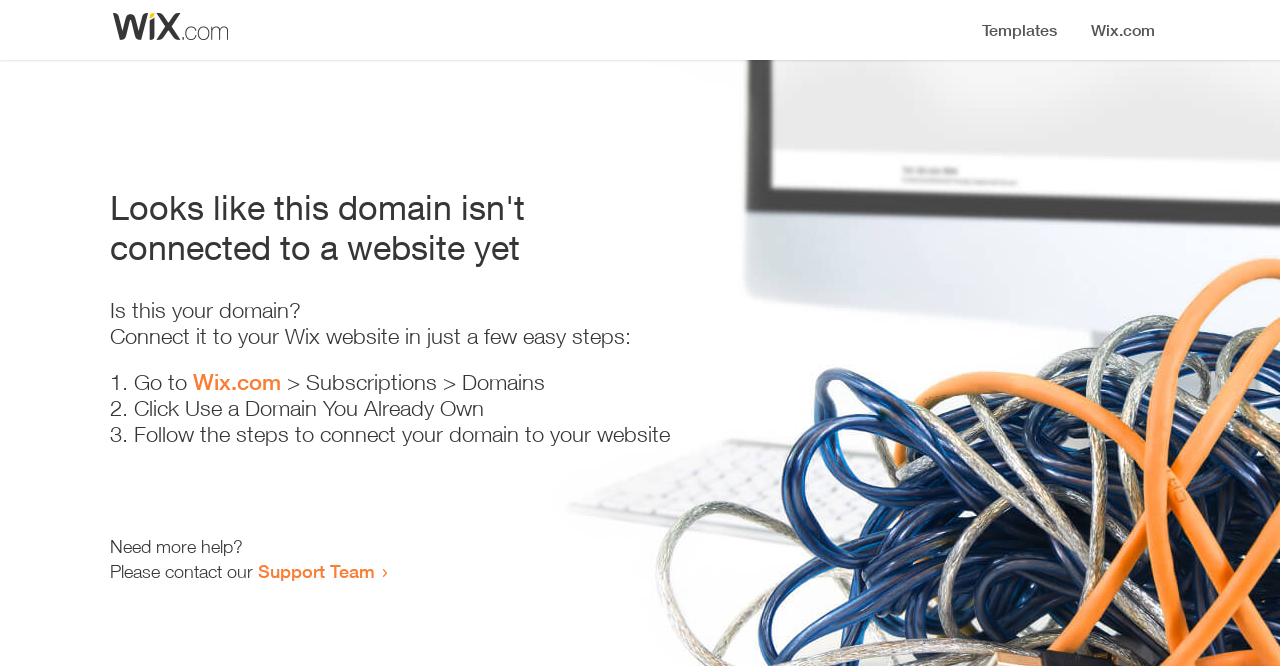What is the first step to connect my domain?
Using the image as a reference, answer with just one word or a short phrase.

Go to Wix.com